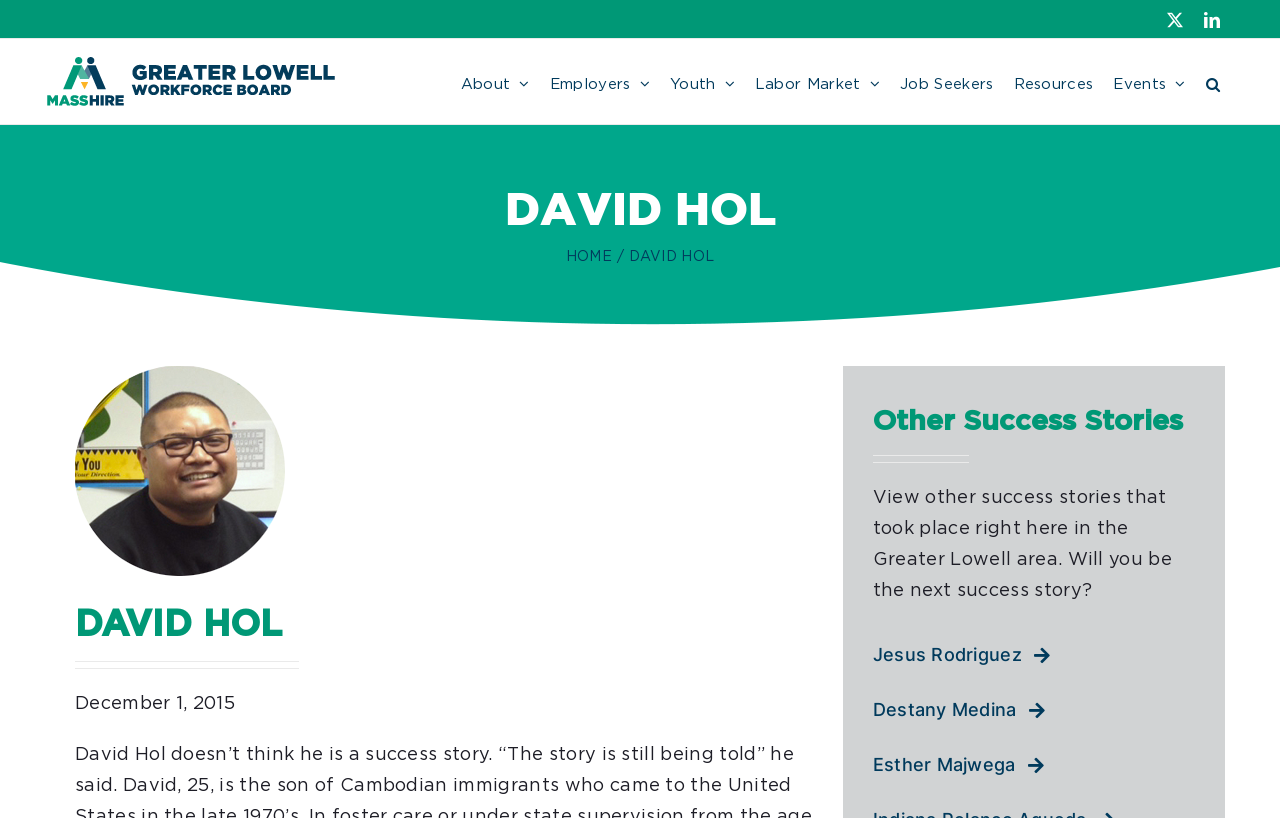Find the bounding box of the UI element described as: "Resources". The bounding box coordinates should be given as four float values between 0 and 1, i.e., [left, top, right, bottom].

[0.792, 0.048, 0.854, 0.152]